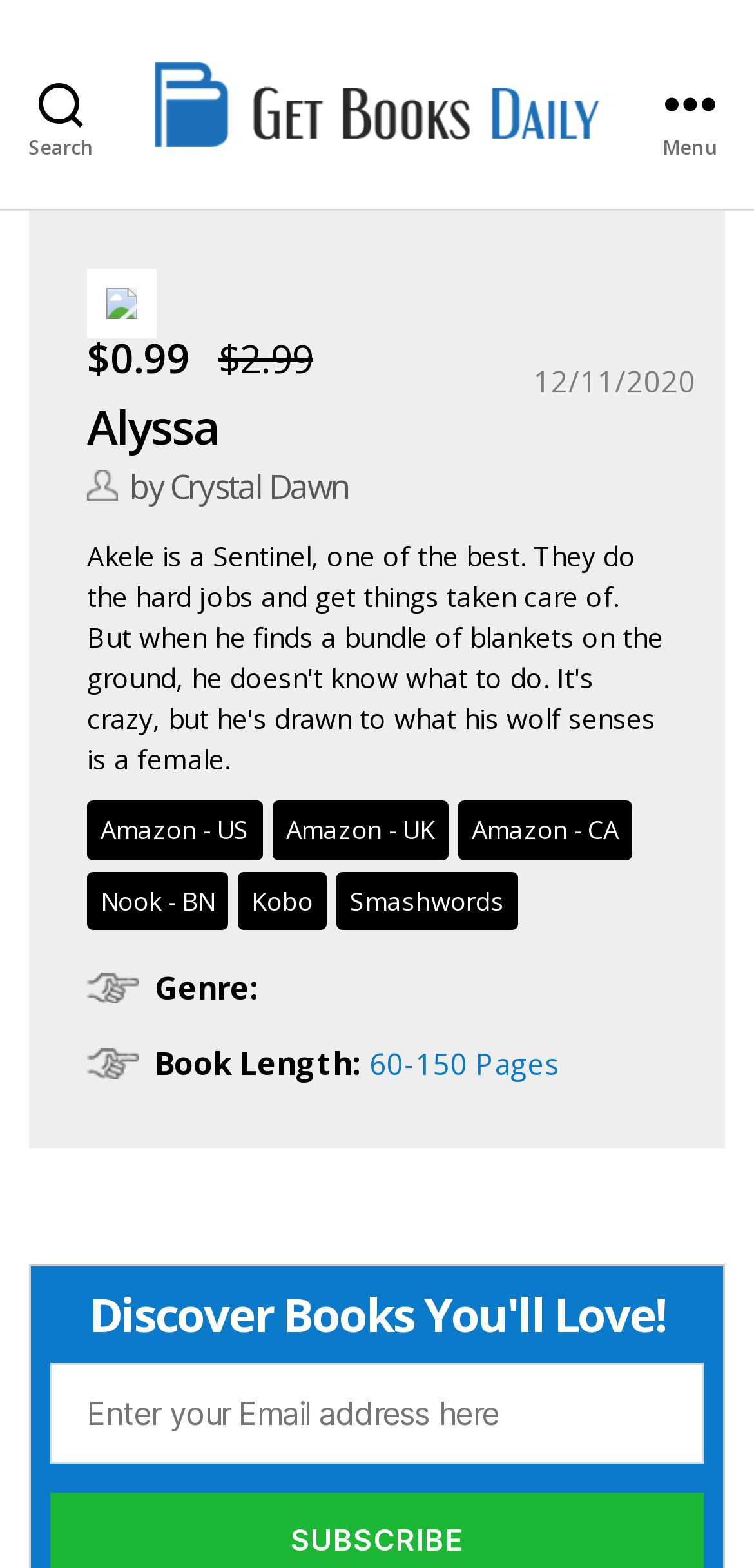Determine the bounding box for the described HTML element: "parent_node: Get Books Daily". Ensure the coordinates are four float numbers between 0 and 1 in the format [left, top, right, bottom].

[0.154, 0.039, 0.846, 0.094]